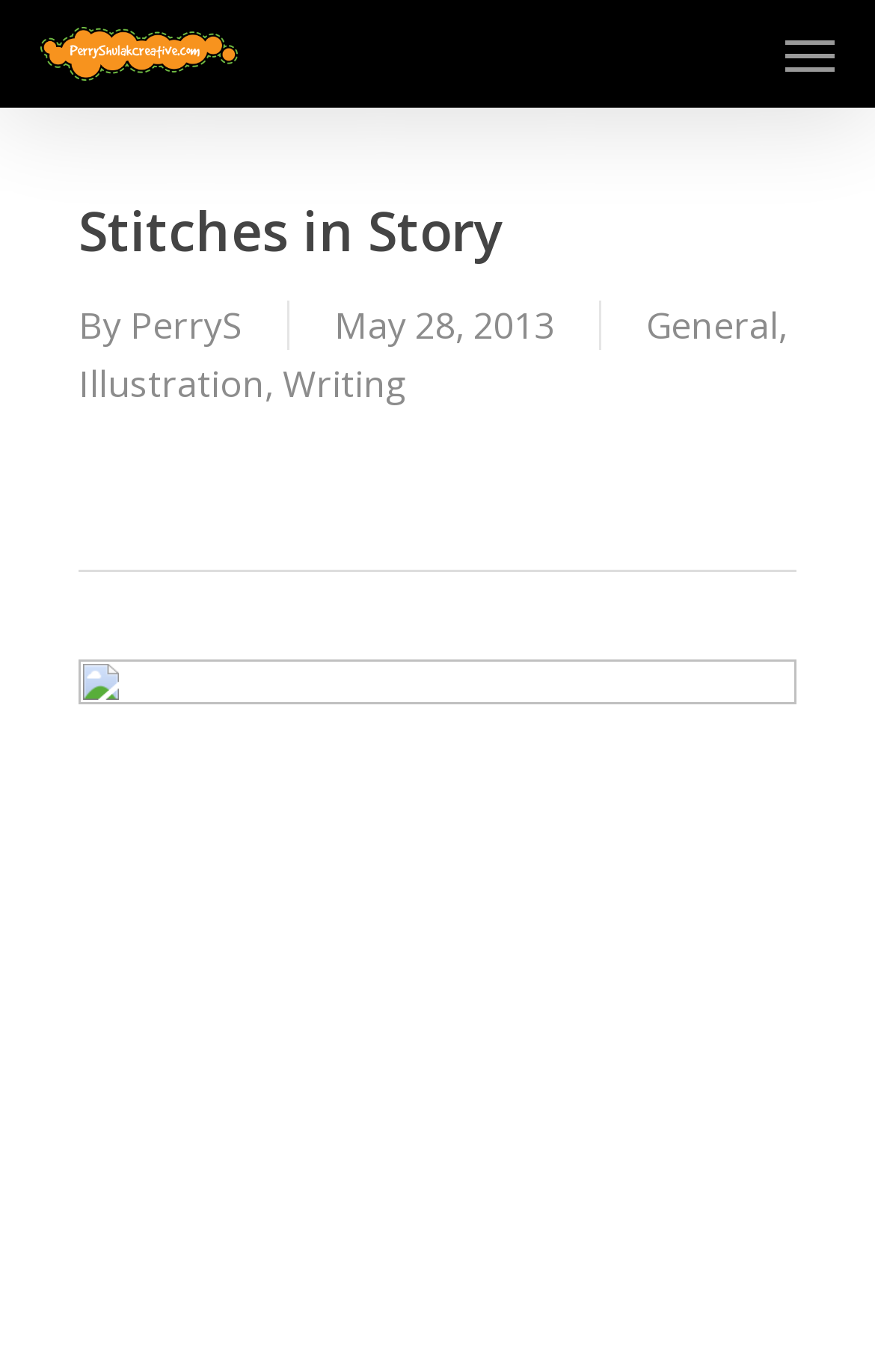How many categories are listed?
Using the visual information, reply with a single word or short phrase.

3